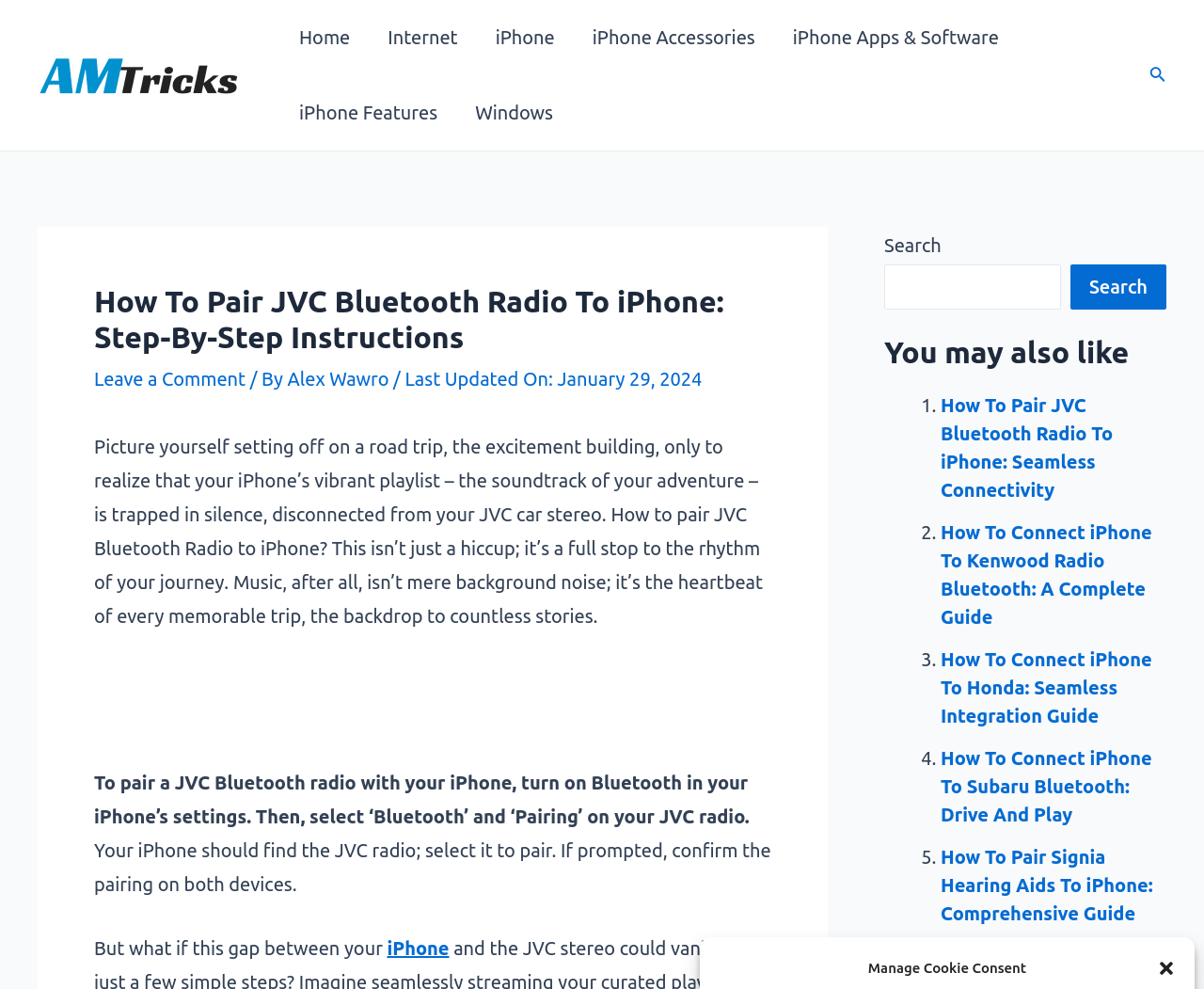Provide an in-depth caption for the webpage.

This webpage is a tutorial on how to pair a JVC Bluetooth radio to an iPhone. At the top, there is a logo and a navigation menu with links to different sections of the website, including "Home", "Internet", "iPhone", and "Windows". On the top right, there is a search icon and a button to close a dialog.

The main content of the webpage is divided into sections. The first section has a heading that matches the title of the webpage, followed by a brief introduction to the importance of pairing a JVC Bluetooth radio to an iPhone. Below this, there are step-by-step instructions on how to pair the devices, including turning on Bluetooth on the iPhone and selecting the JVC radio to pair.

The webpage also features an advertisement in the form of an iframe. Additionally, there is a section titled "You may also like" that lists six related articles with links to other tutorials on pairing different devices to iPhones.

On the right side of the webpage, there is a search box with a button to submit a search query. Overall, the webpage is focused on providing a clear and concise guide on how to pair a JVC Bluetooth radio to an iPhone, with additional resources and related content available on the side.